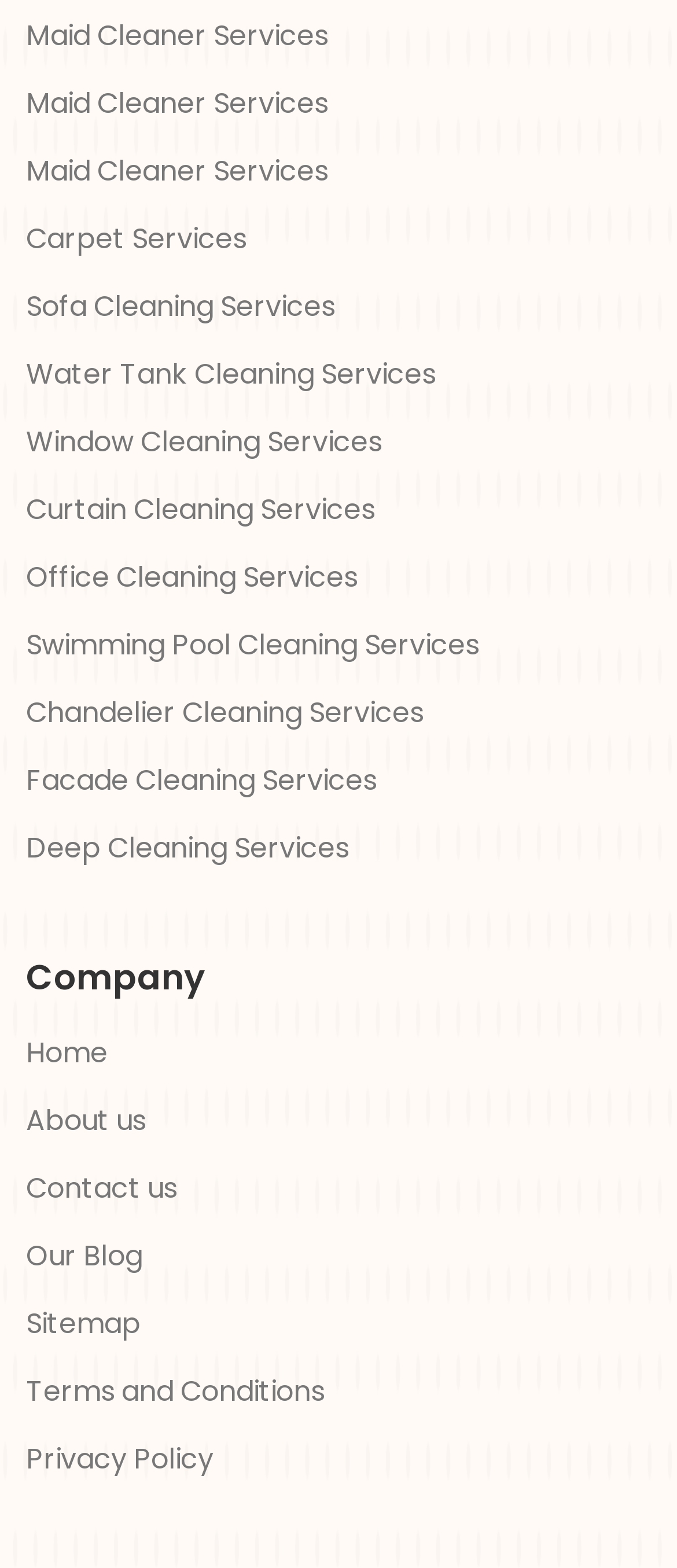Locate the coordinates of the bounding box for the clickable region that fulfills this instruction: "Click on Maid Cleaner Services".

[0.038, 0.009, 0.485, 0.036]